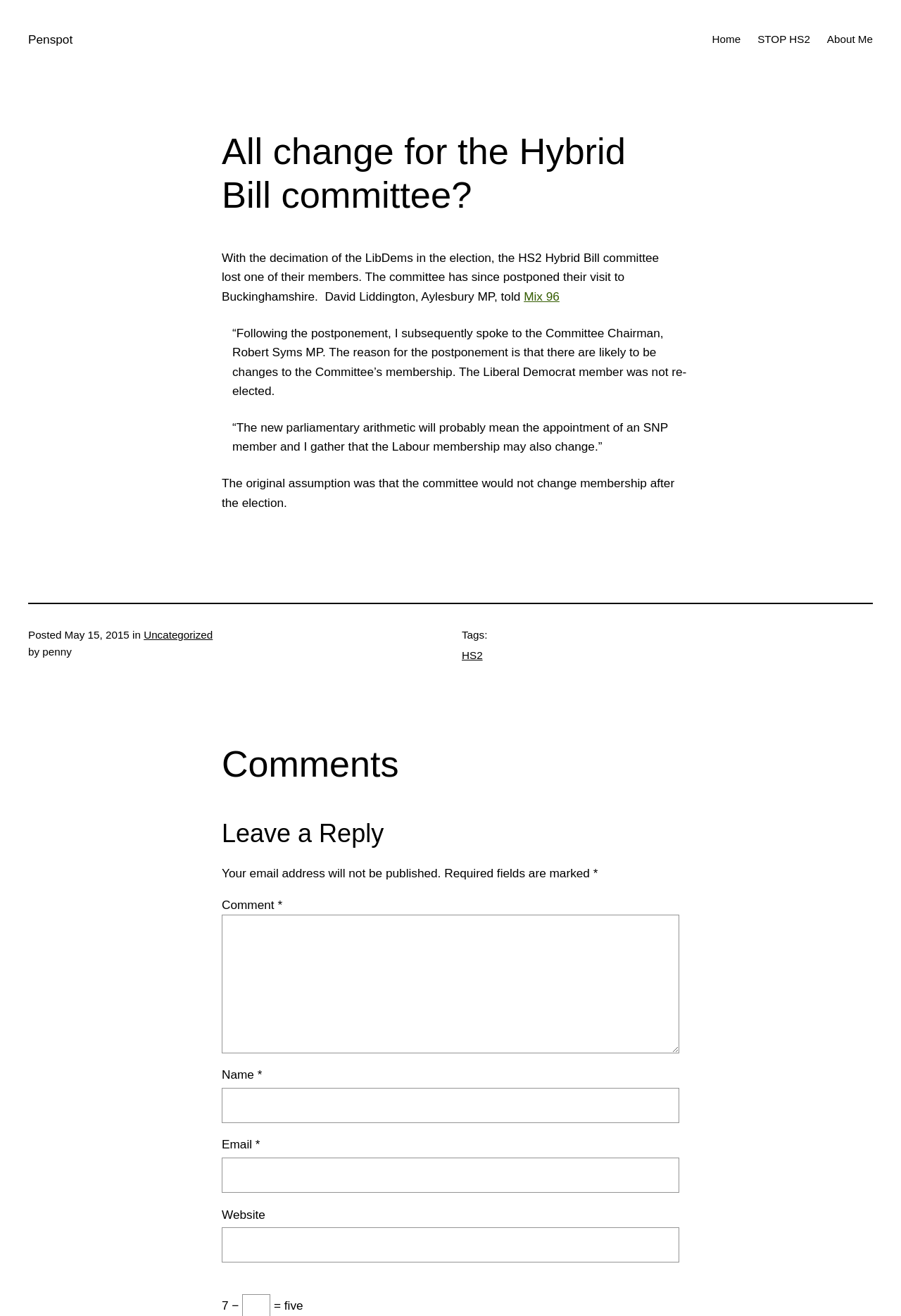Use a single word or phrase to answer the question:
What is the category of the post?

Uncategorized